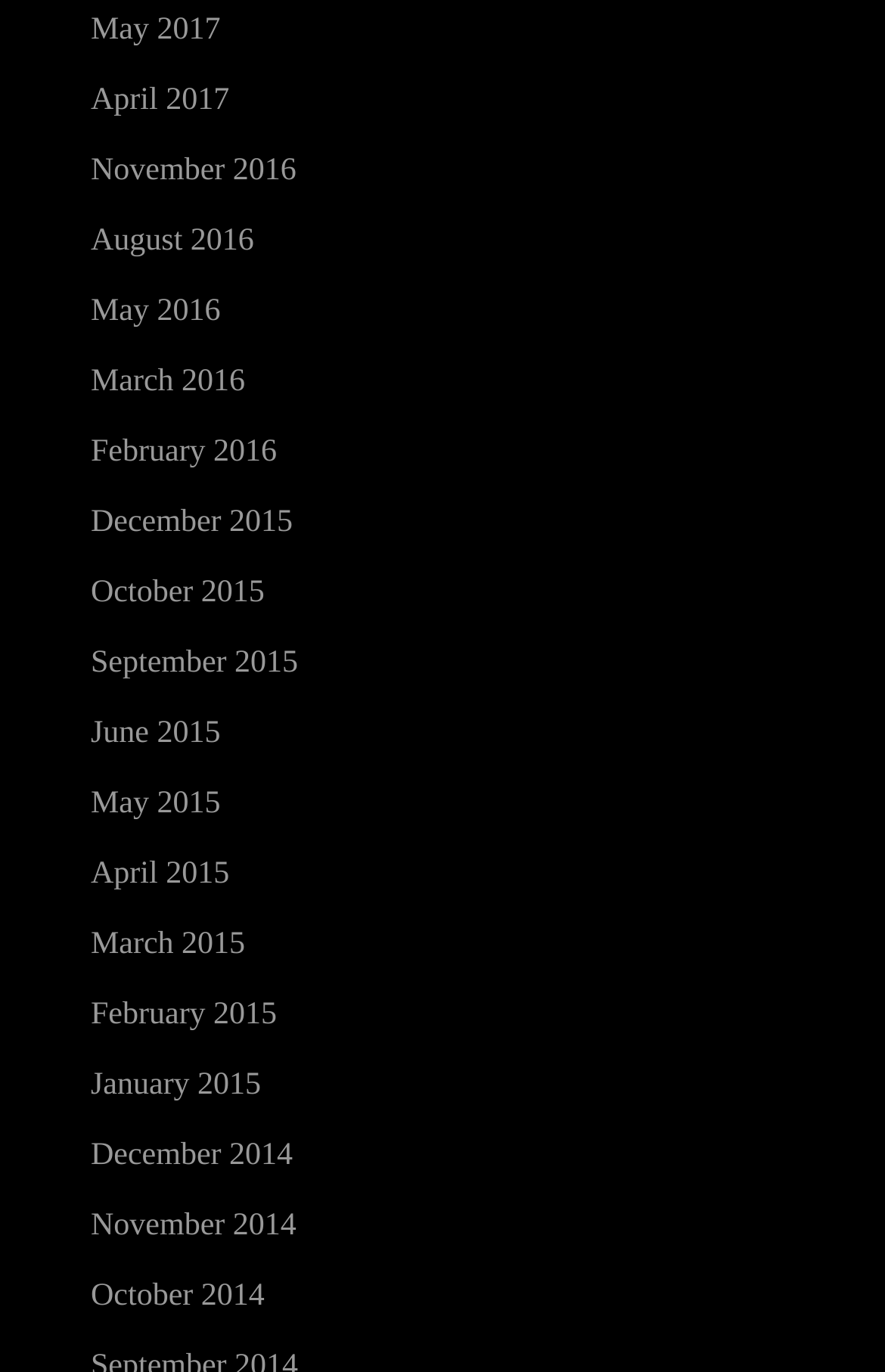How many months are listed in 2015?
Kindly offer a detailed explanation using the data available in the image.

I counted the number of links related to 2015 and found that there are 5 months listed: May, April, June, October, and September.